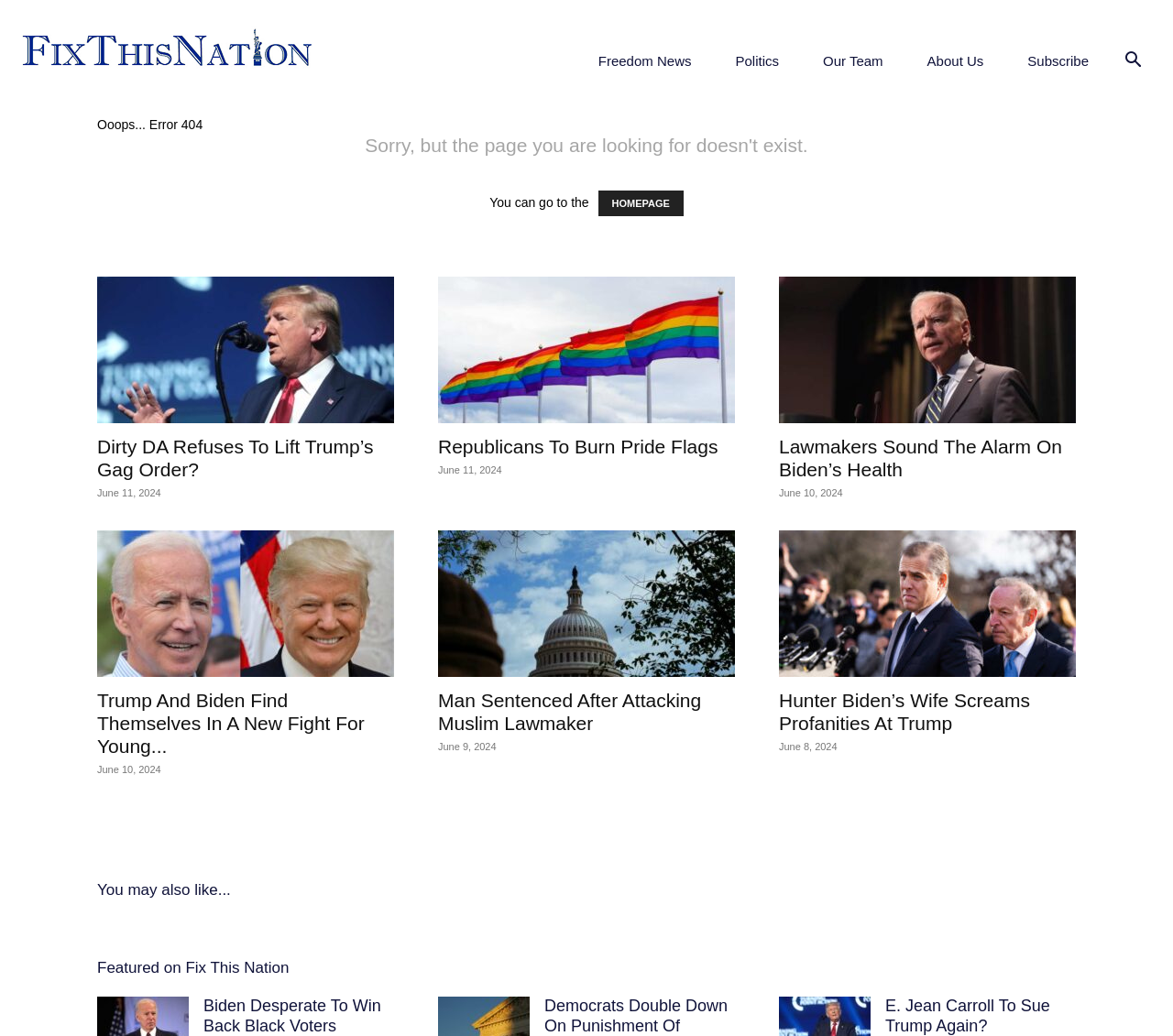Could you locate the bounding box coordinates for the section that should be clicked to accomplish this task: "Go to homepage".

[0.51, 0.184, 0.583, 0.209]